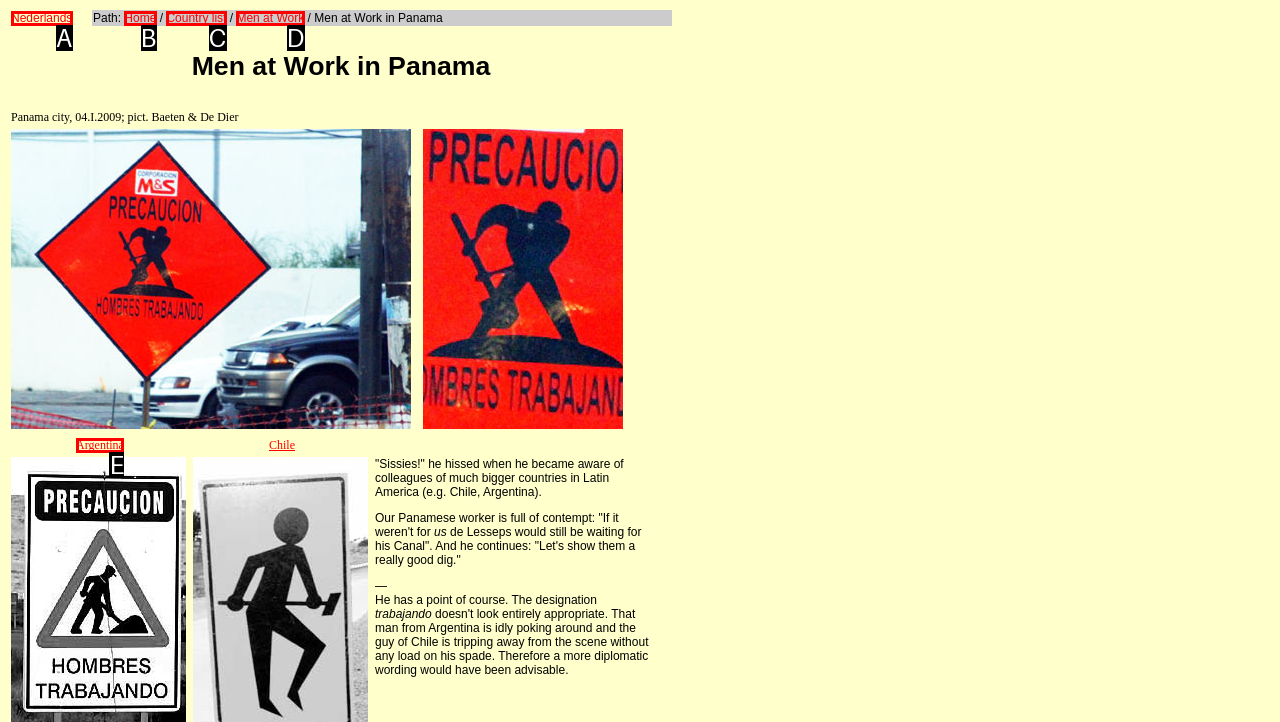Choose the HTML element that corresponds to the description: Country list
Provide the answer by selecting the letter from the given choices.

C